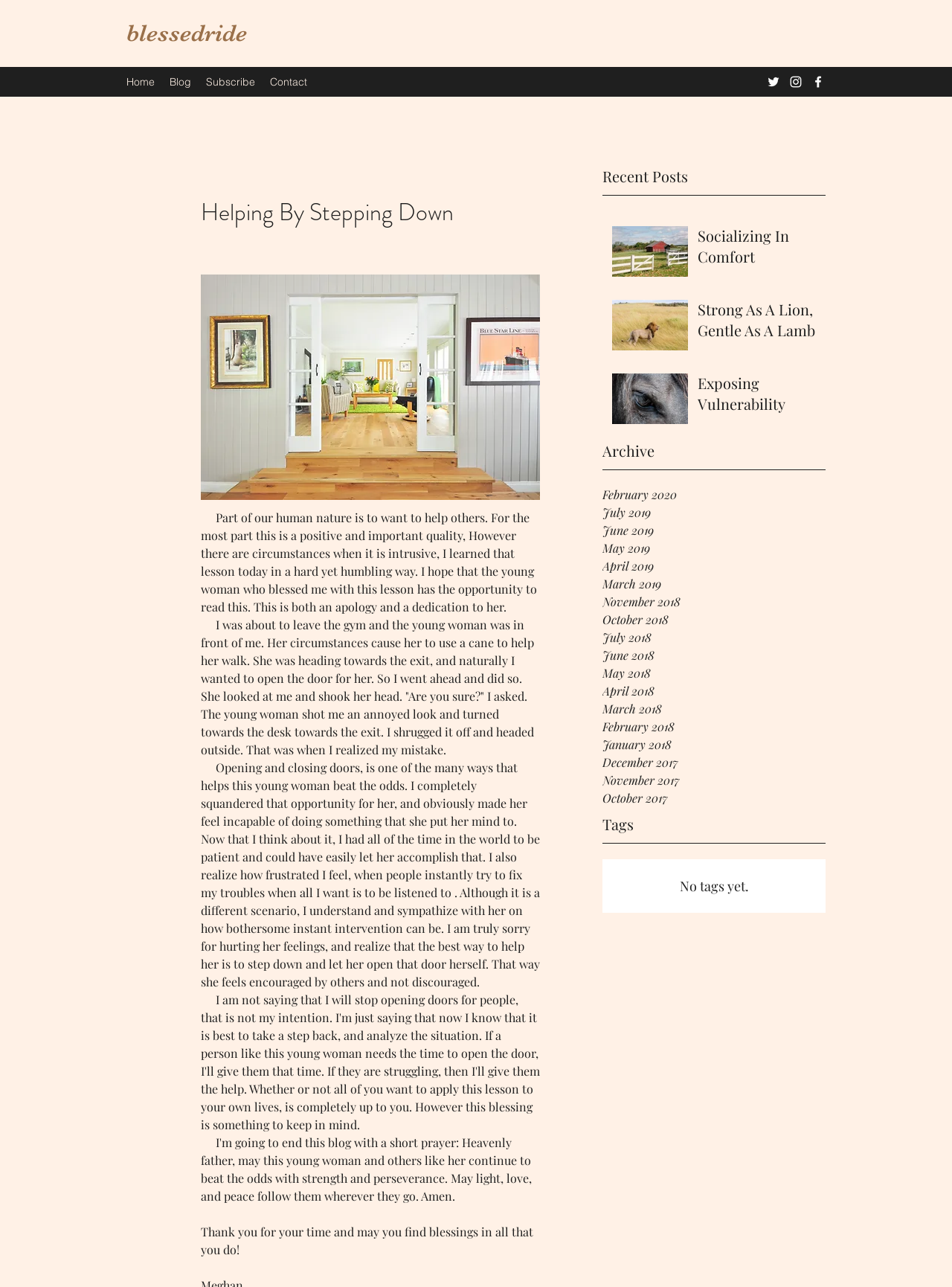What is the website's social media handle?
Examine the image and provide an in-depth answer to the question.

I found the social media links at the top right corner of the webpage, which are Twitter, Instagram, and Facebook.